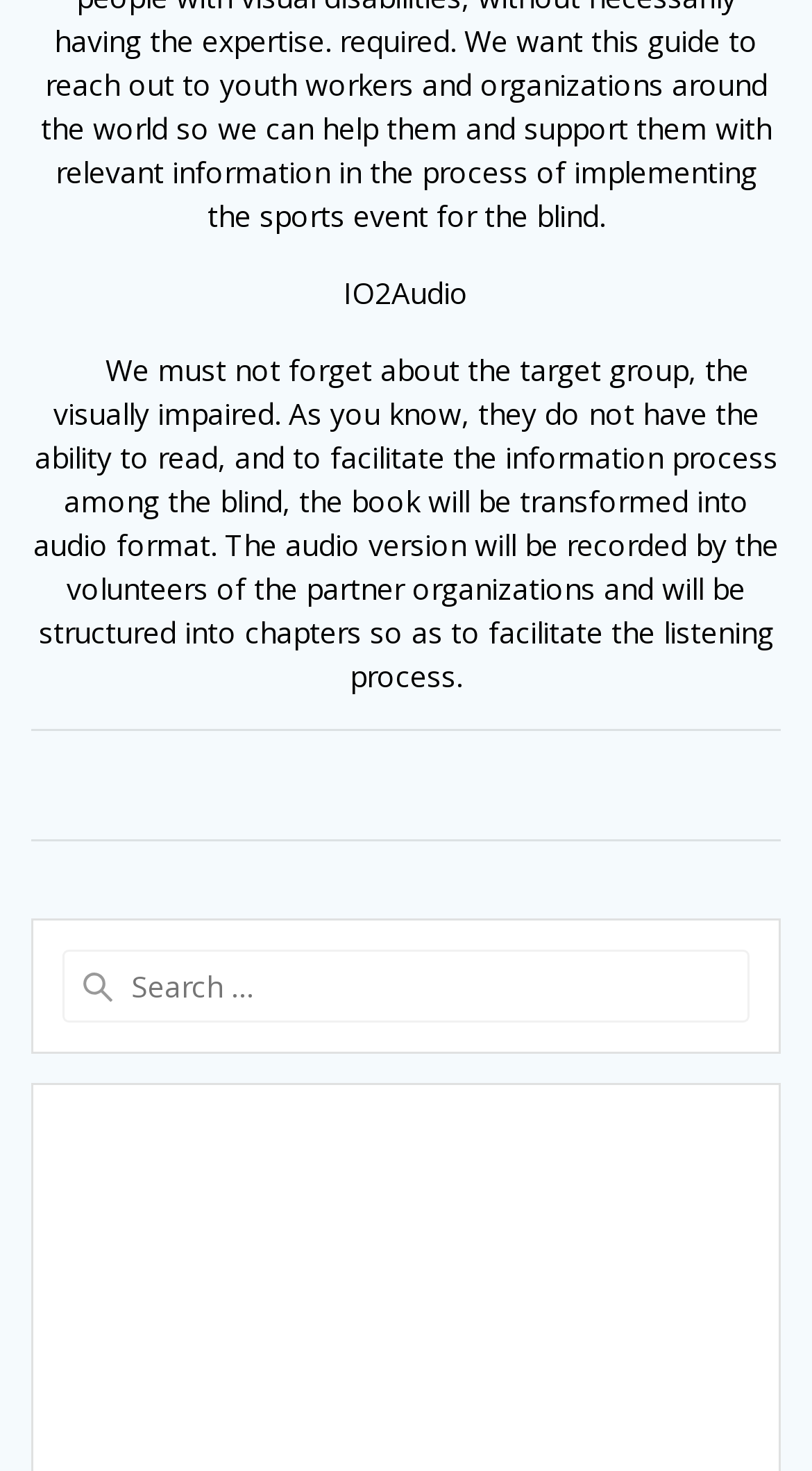What is the name of the organization mentioned?
Kindly answer the question with as much detail as you can.

The name of the organization mentioned on the webpage is IO2Audio, which is displayed as a static text element at the top of the webpage, with its bounding box coordinates being [0.423, 0.185, 0.577, 0.212].